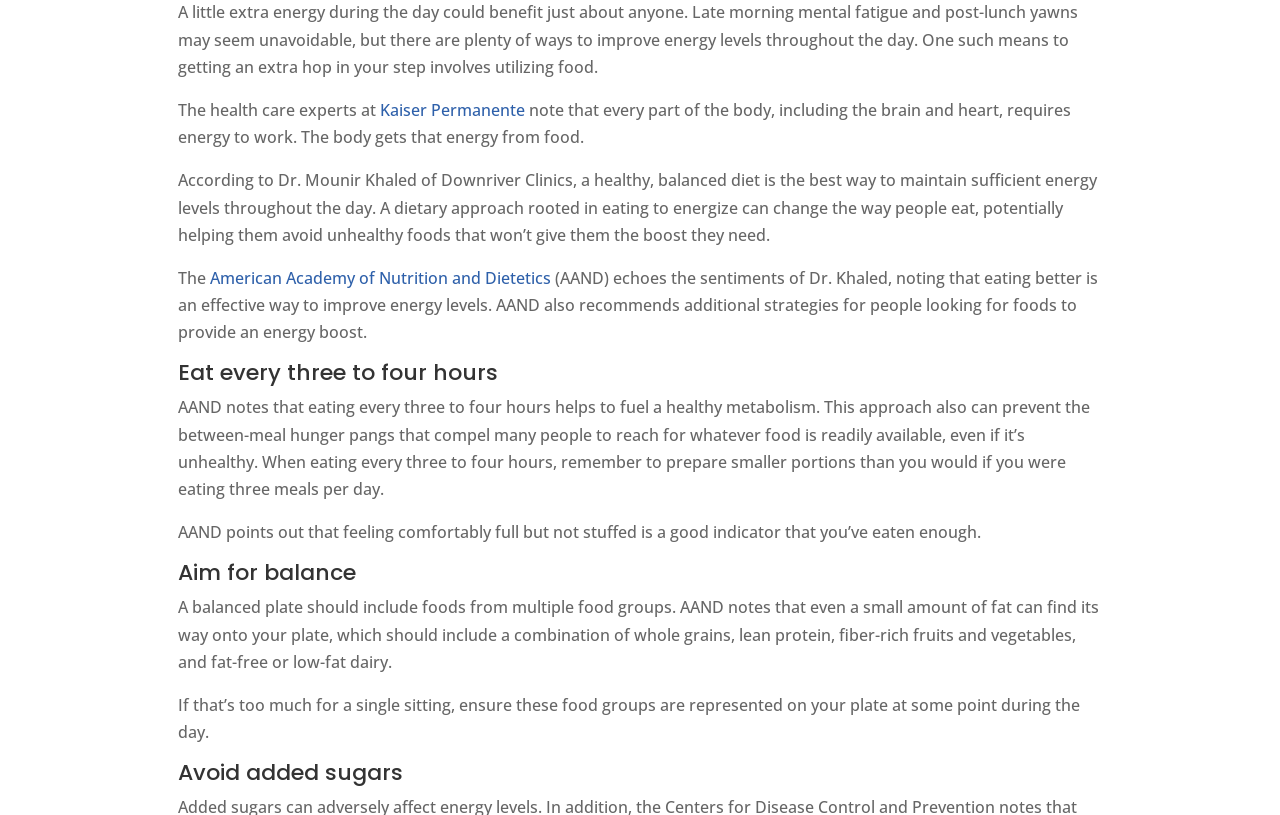Locate the bounding box of the UI element described by: "Kaiser Permanente" in the given webpage screenshot.

[0.297, 0.121, 0.41, 0.148]